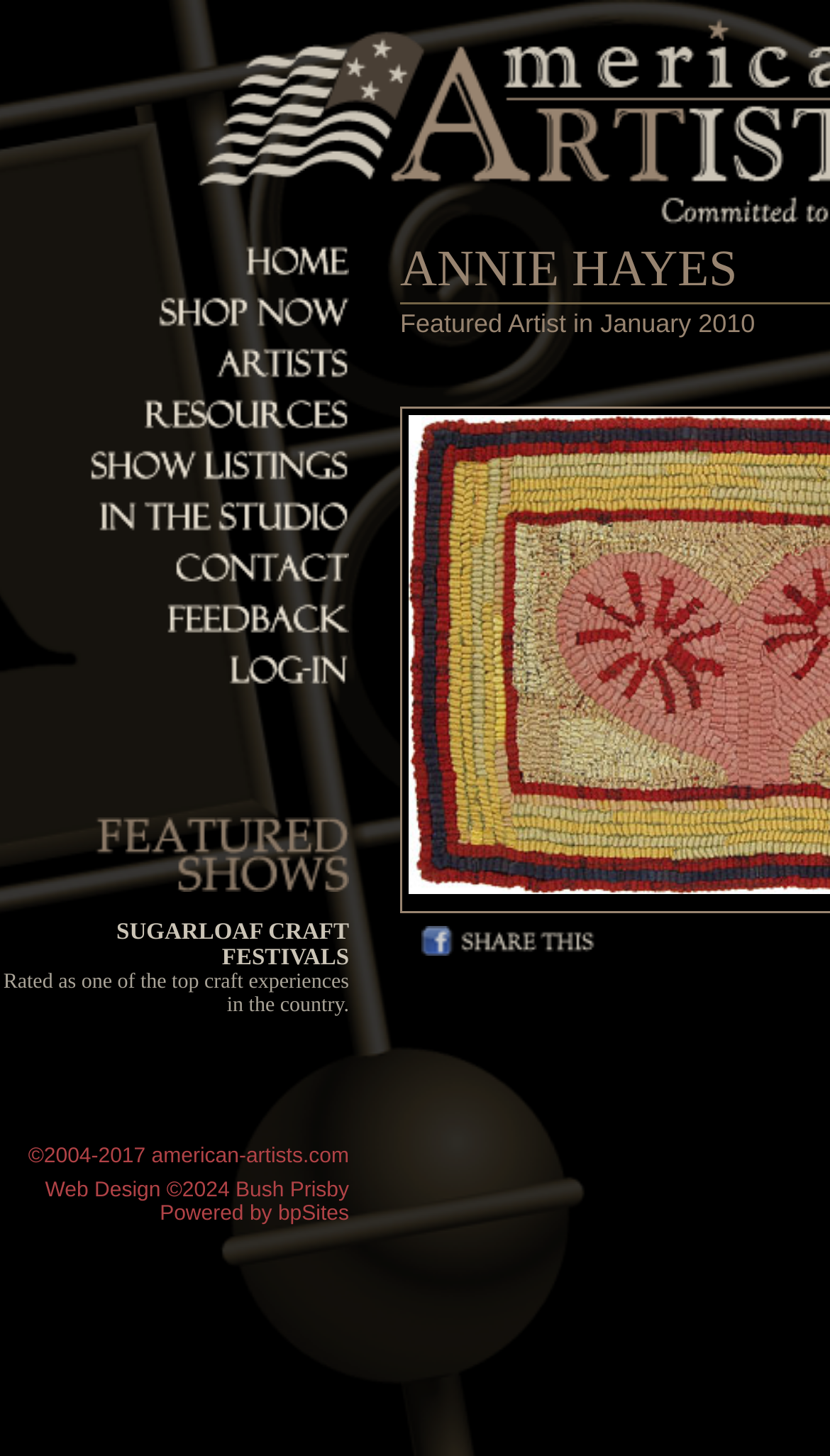Illustrate the webpage thoroughly, mentioning all important details.

This webpage is about Annie Hayes, a featured artist at american-artists.com in January 2010. At the top left of the page, there is a navigation menu with 7 links: Home, Shop, Artists, Resources, Shows, In The Studio, and Contact. Each link has a corresponding image. Below the navigation menu, there is a prominent section dedicated to Annie Hayes, with a link to her page and a description "Featured Artist in January 2010".

On the right side of the page, there is a section with a link to SUGARLOAF CRAFT FESTIVALS, accompanied by a text describing it as "one of the top craft experiences in the country". At the bottom of the page, there are several links and texts, including a copyright notice, a link to the web designer, and a link to the platform powering the site.

There is also a small rug image displayed on the wall, which is described as a way to brighten winter days, with a heart theme that the artist returns to regularly. This image is positioned in the middle of the page, below the Annie Hayes section.